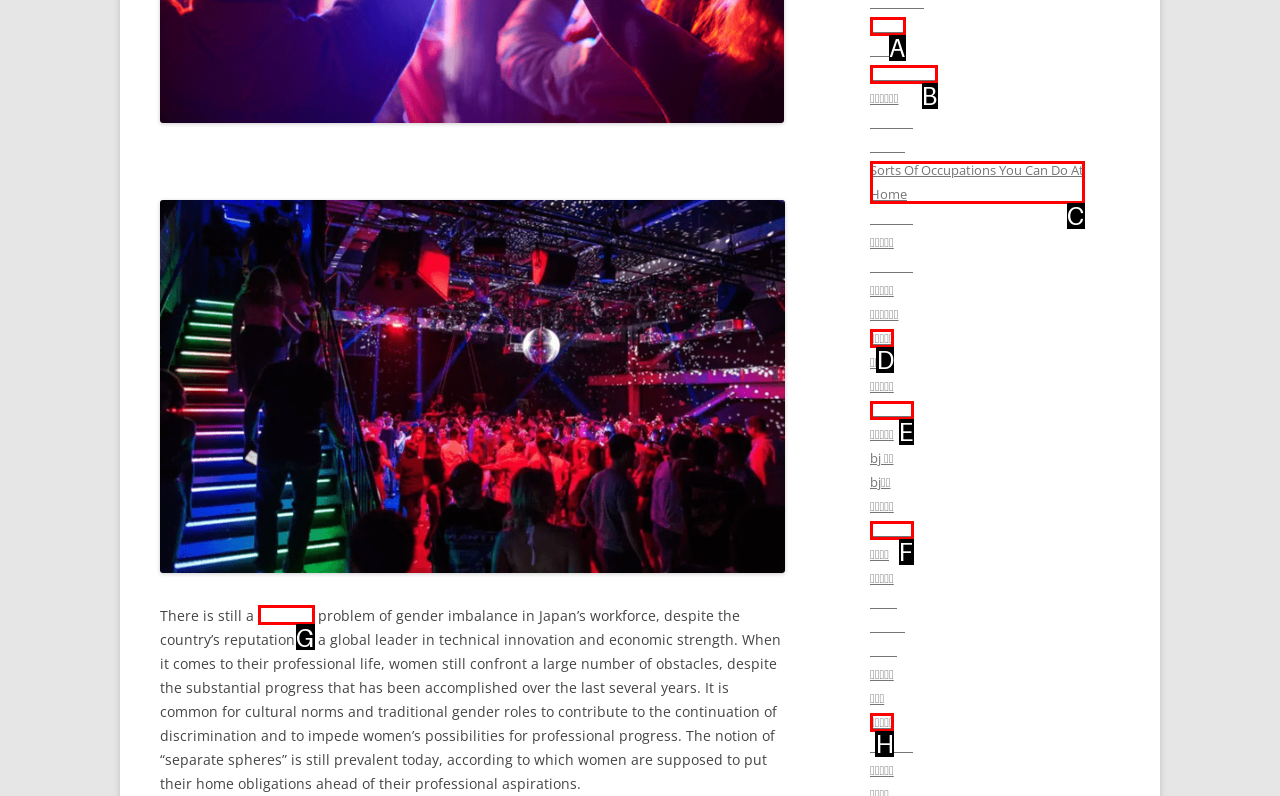Which option is described as follows: 남자 밤 일자리
Answer with the letter of the matching option directly.

G